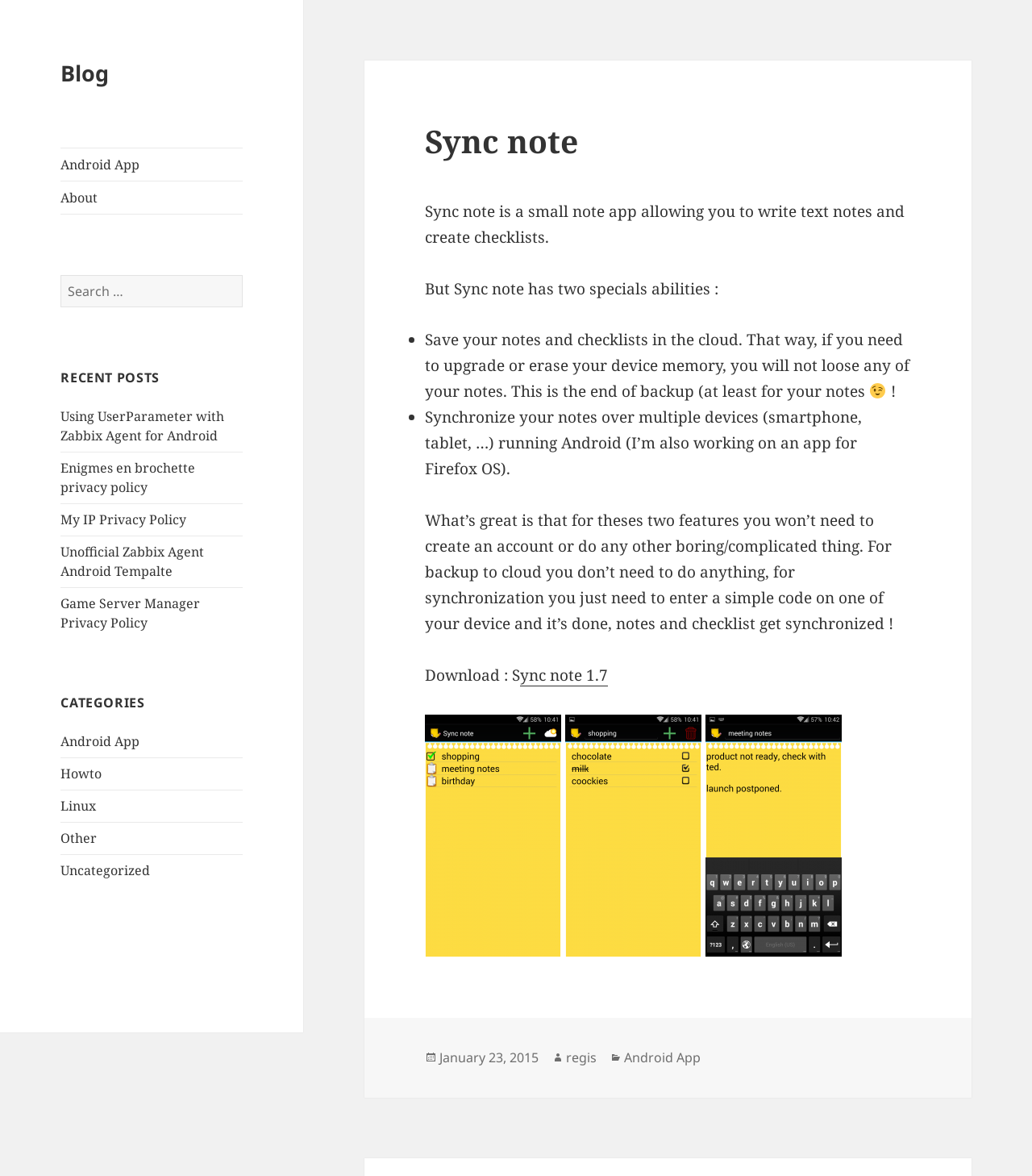Please specify the bounding box coordinates for the clickable region that will help you carry out the instruction: "Read the 'Sync note' blog post".

[0.412, 0.103, 0.941, 0.136]